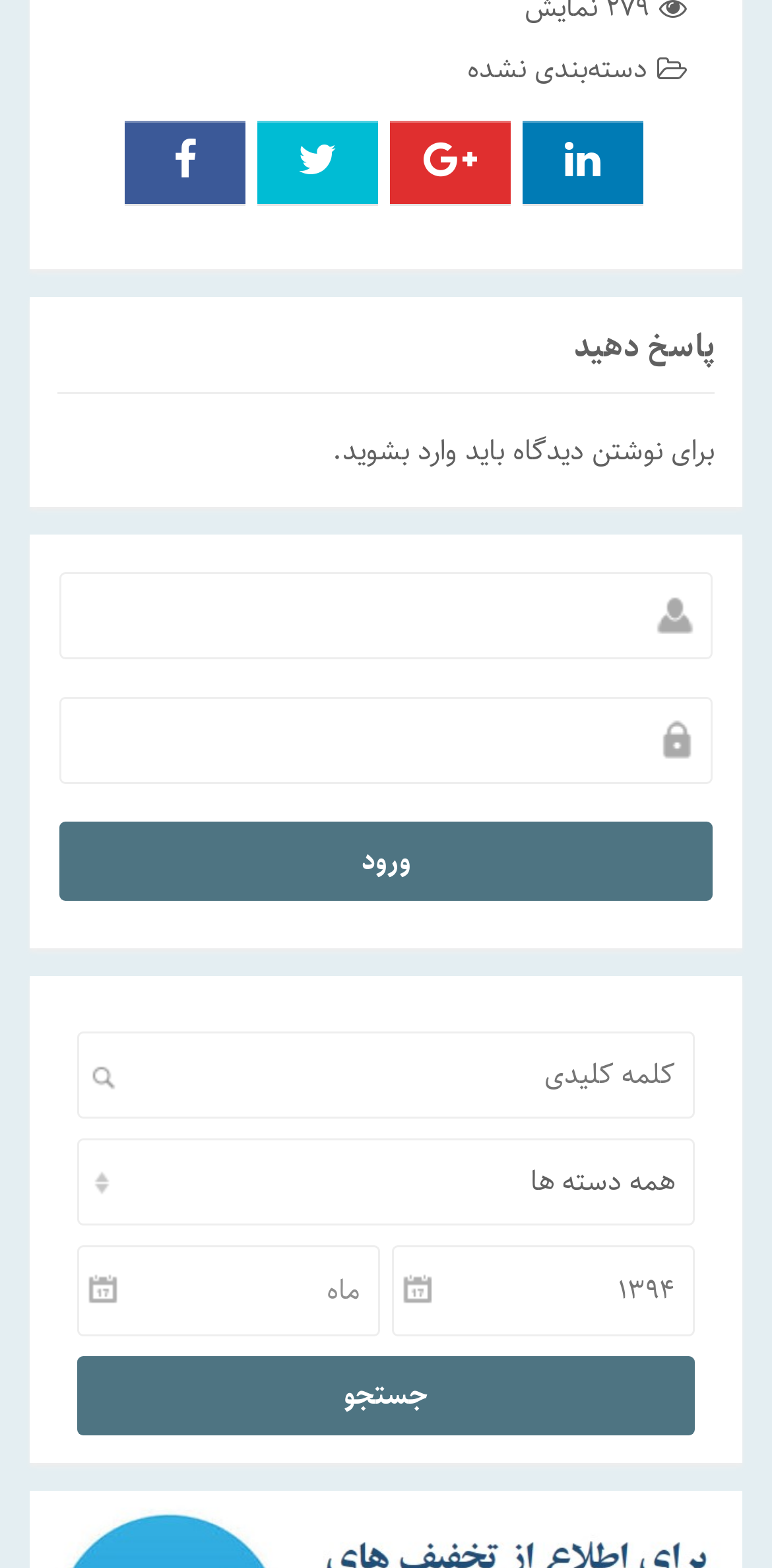Provide the bounding box coordinates of the area you need to click to execute the following instruction: "Click on the دسته‌بندی نشده link".

[0.605, 0.029, 0.838, 0.059]